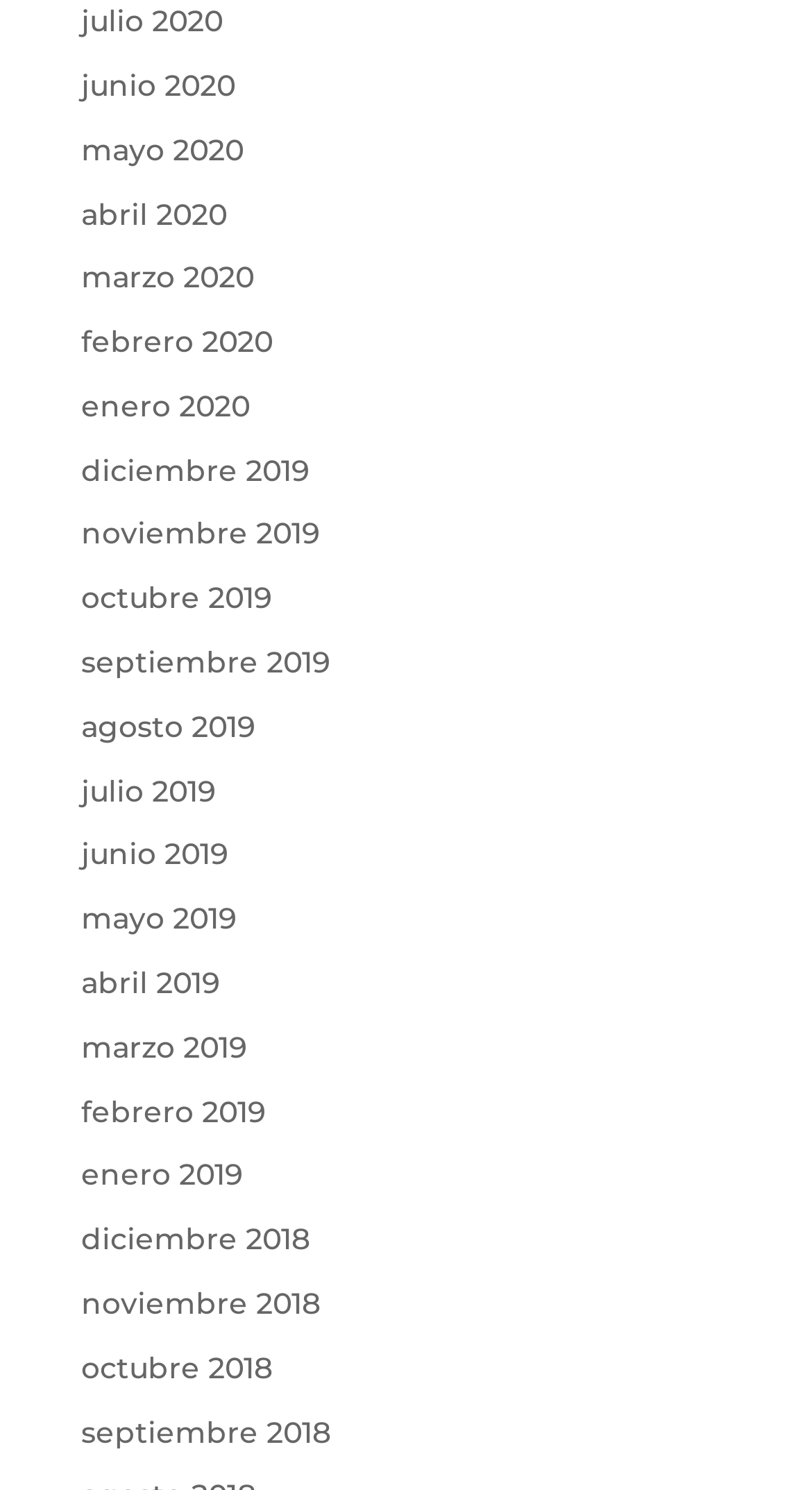Please mark the bounding box coordinates of the area that should be clicked to carry out the instruction: "Text the office".

None